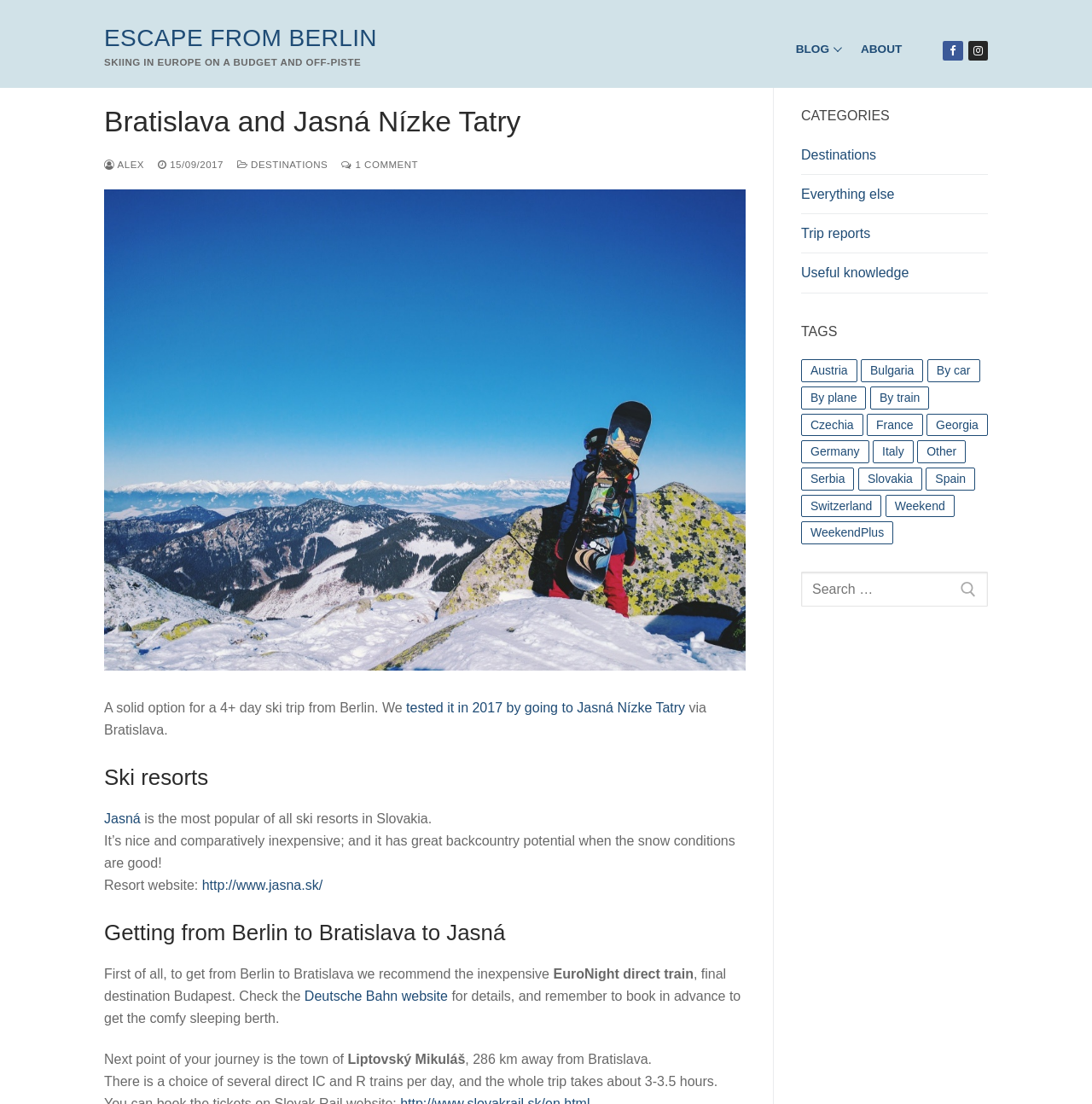Pinpoint the bounding box coordinates of the area that must be clicked to complete this instruction: "Go to the 'Destinations' category".

[0.734, 0.131, 0.905, 0.159]